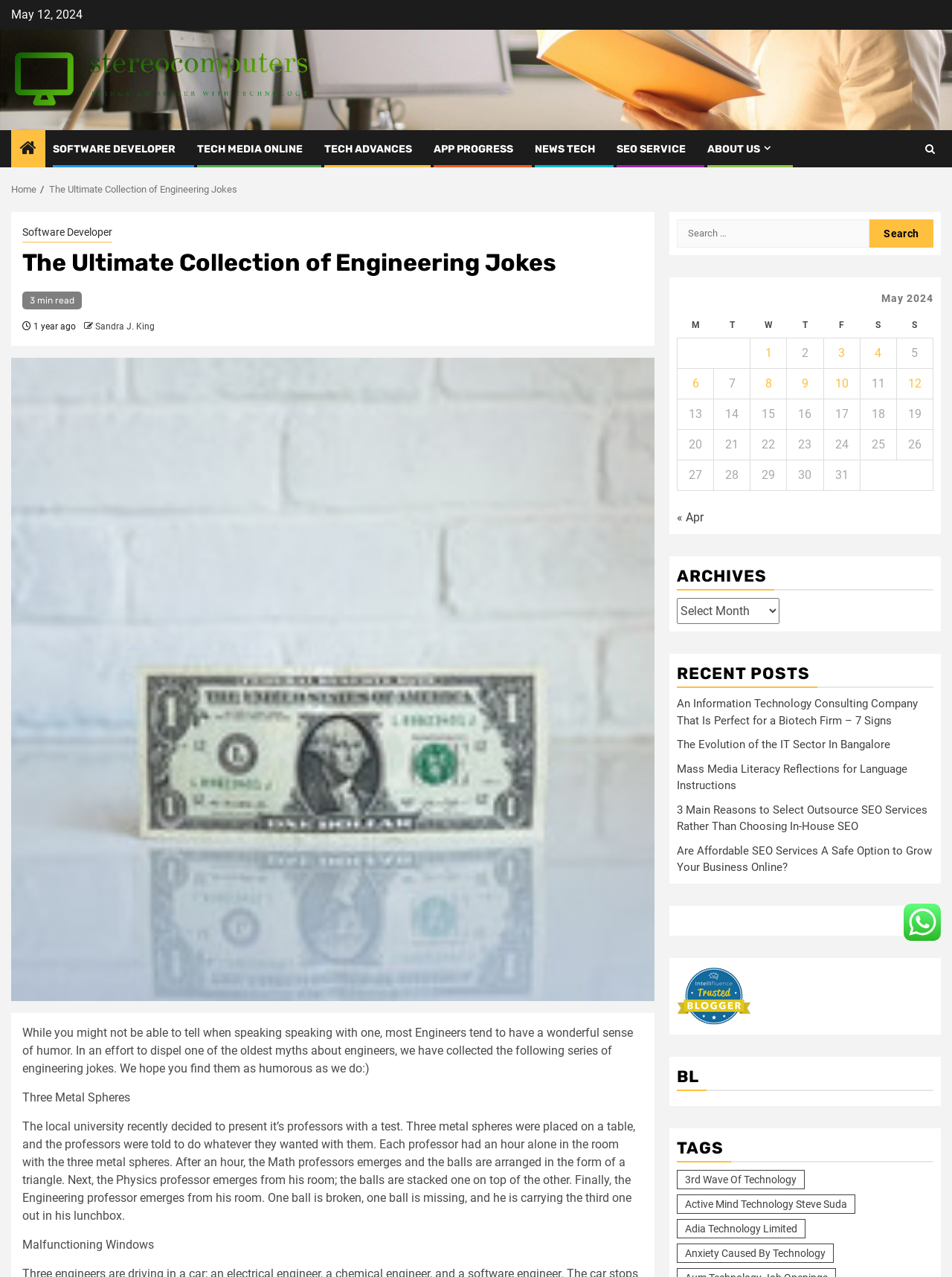Find the bounding box coordinates of the element I should click to carry out the following instruction: "Search for something".

[0.913, 0.172, 0.98, 0.194]